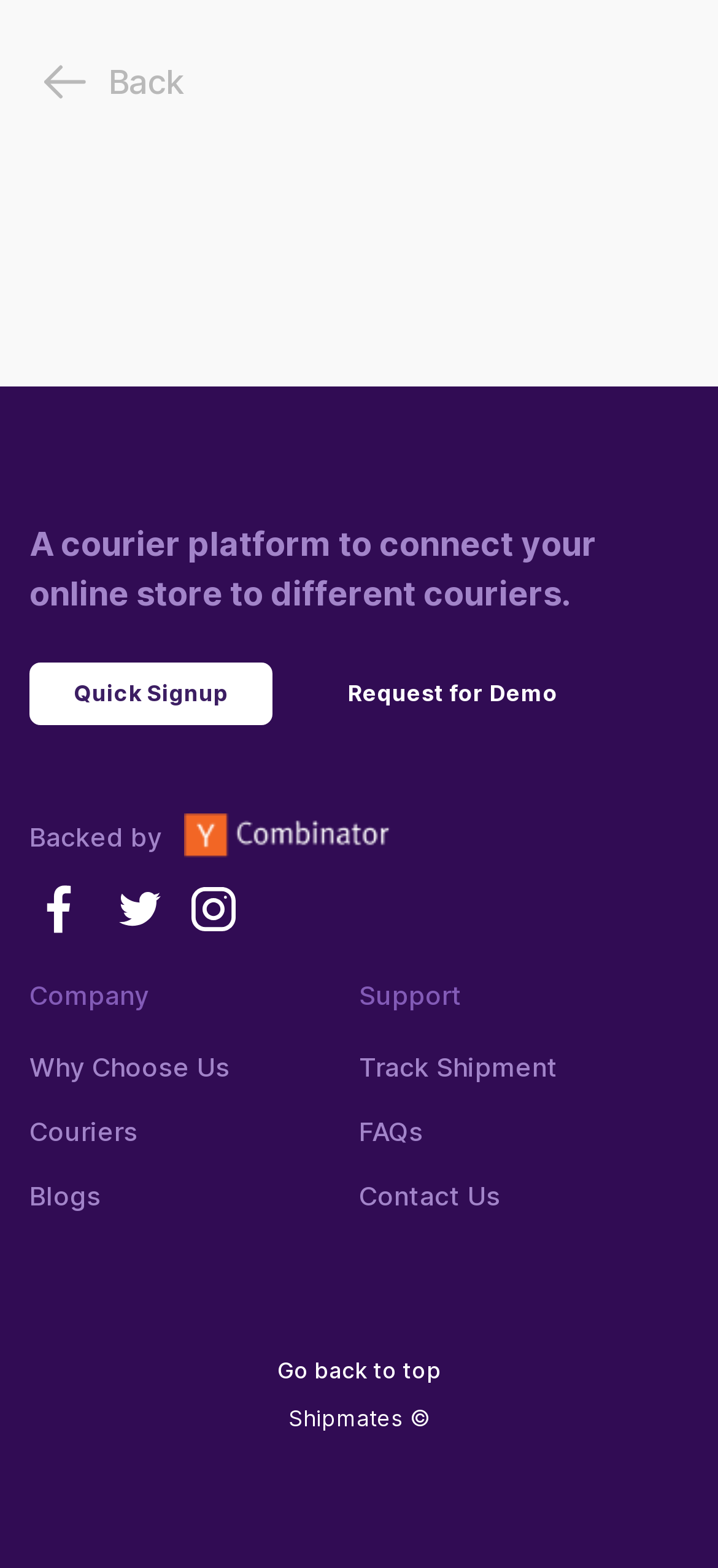Please specify the bounding box coordinates of the element that should be clicked to execute the given instruction: 'go back to top'. Ensure the coordinates are four float numbers between 0 and 1, expressed as [left, top, right, bottom].

[0.386, 0.865, 0.614, 0.883]